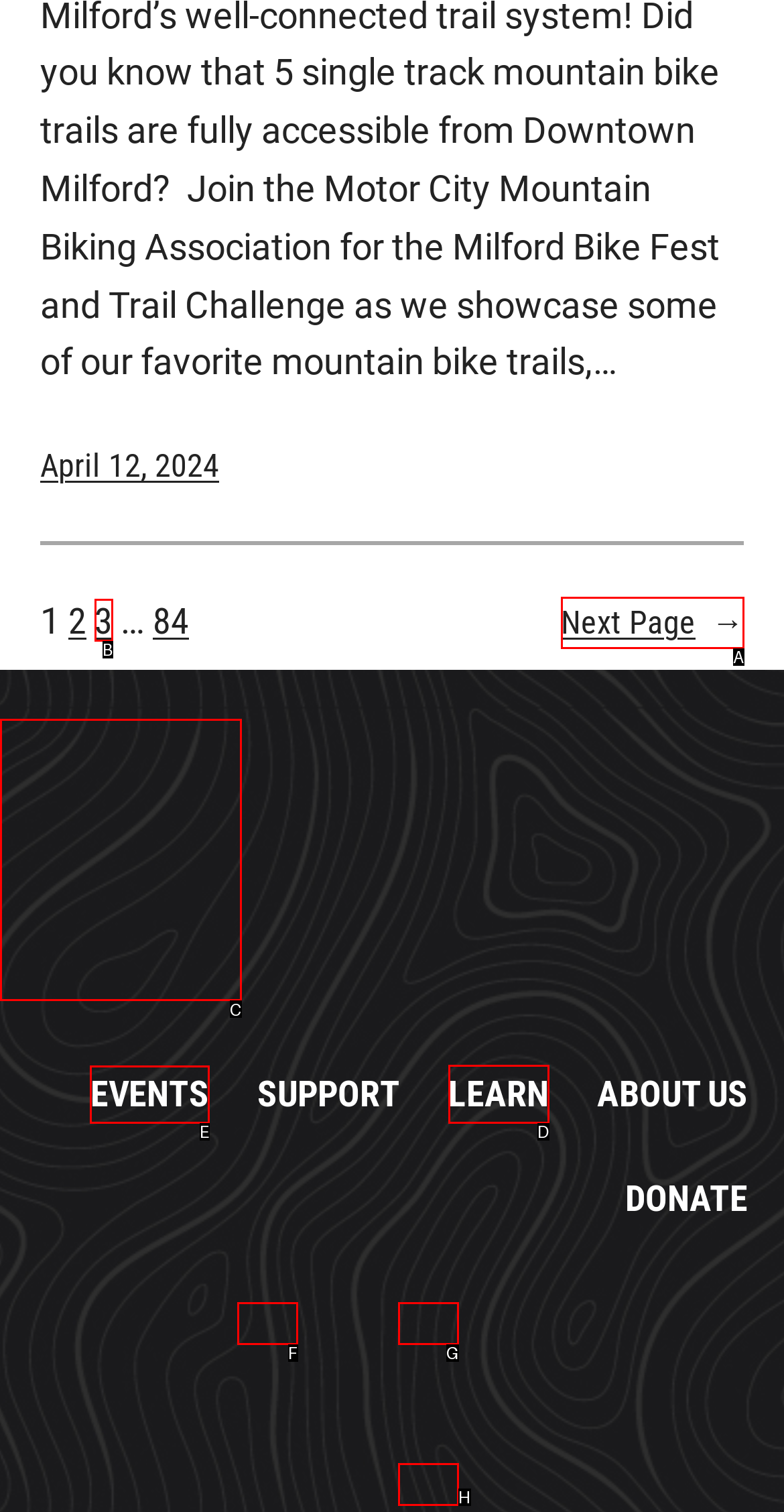Show which HTML element I need to click to perform this task: Click on the 'EVENTS' link Answer with the letter of the correct choice.

E